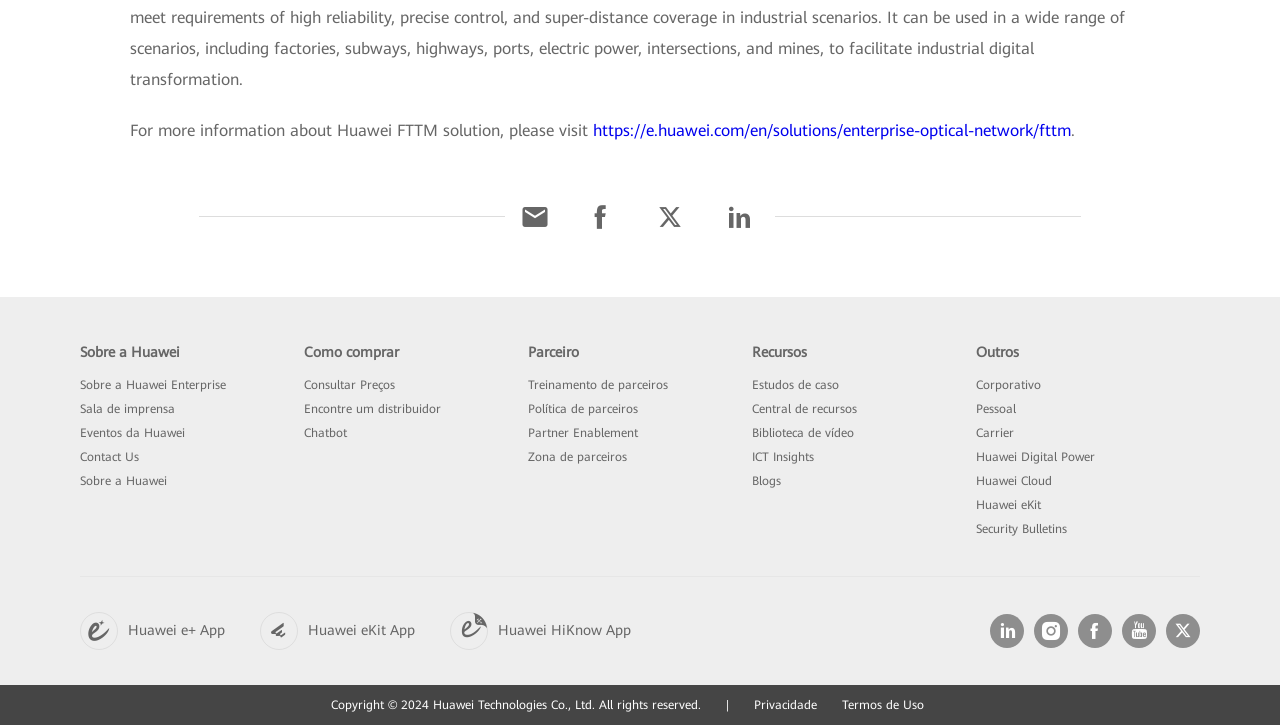Give the bounding box coordinates for the element described as: "Treinamento de parceiros".

[0.412, 0.521, 0.522, 0.541]